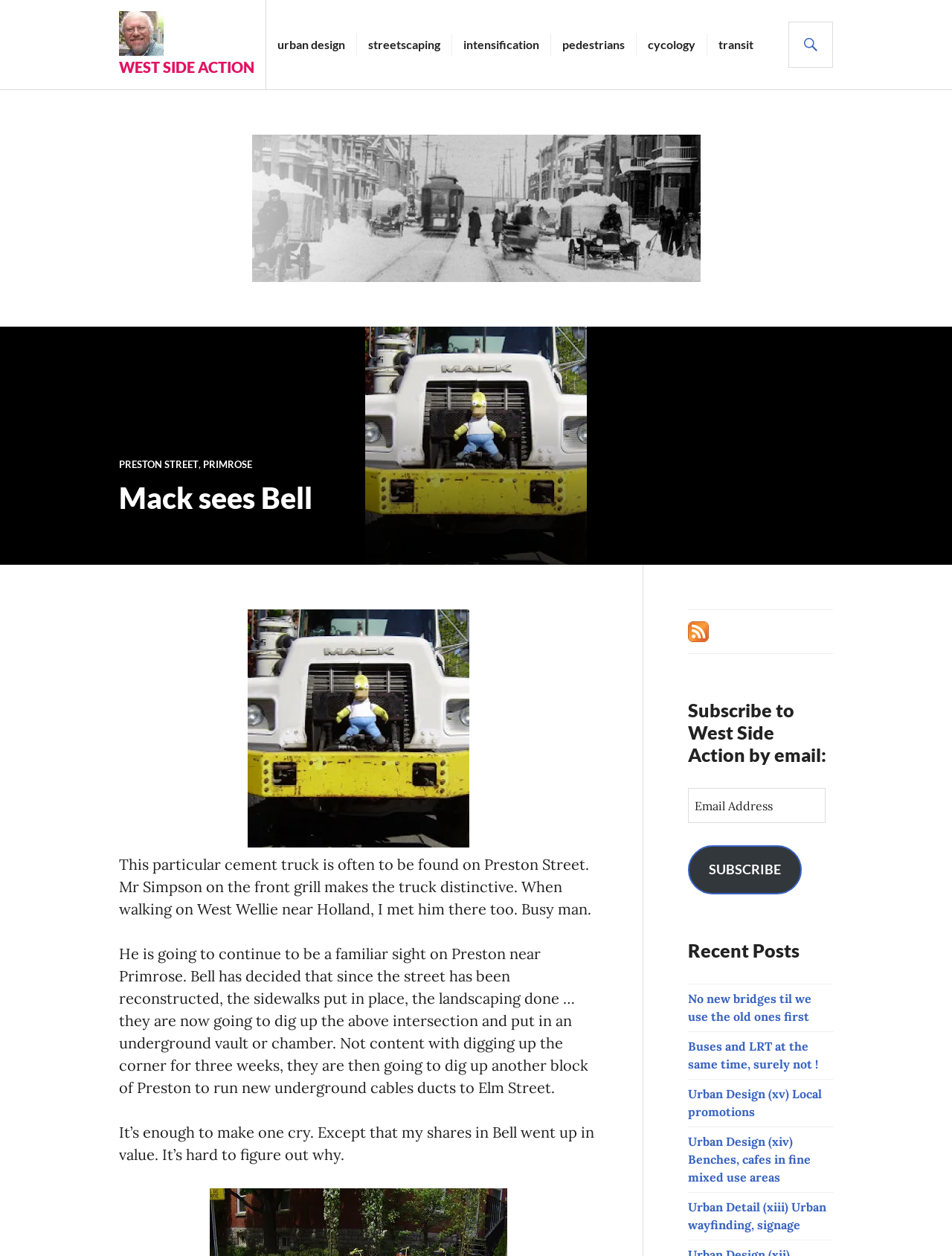Please identify the bounding box coordinates of the element that needs to be clicked to perform the following instruction: "Visit the WEST SIDE ACTION page".

[0.125, 0.046, 0.267, 0.06]